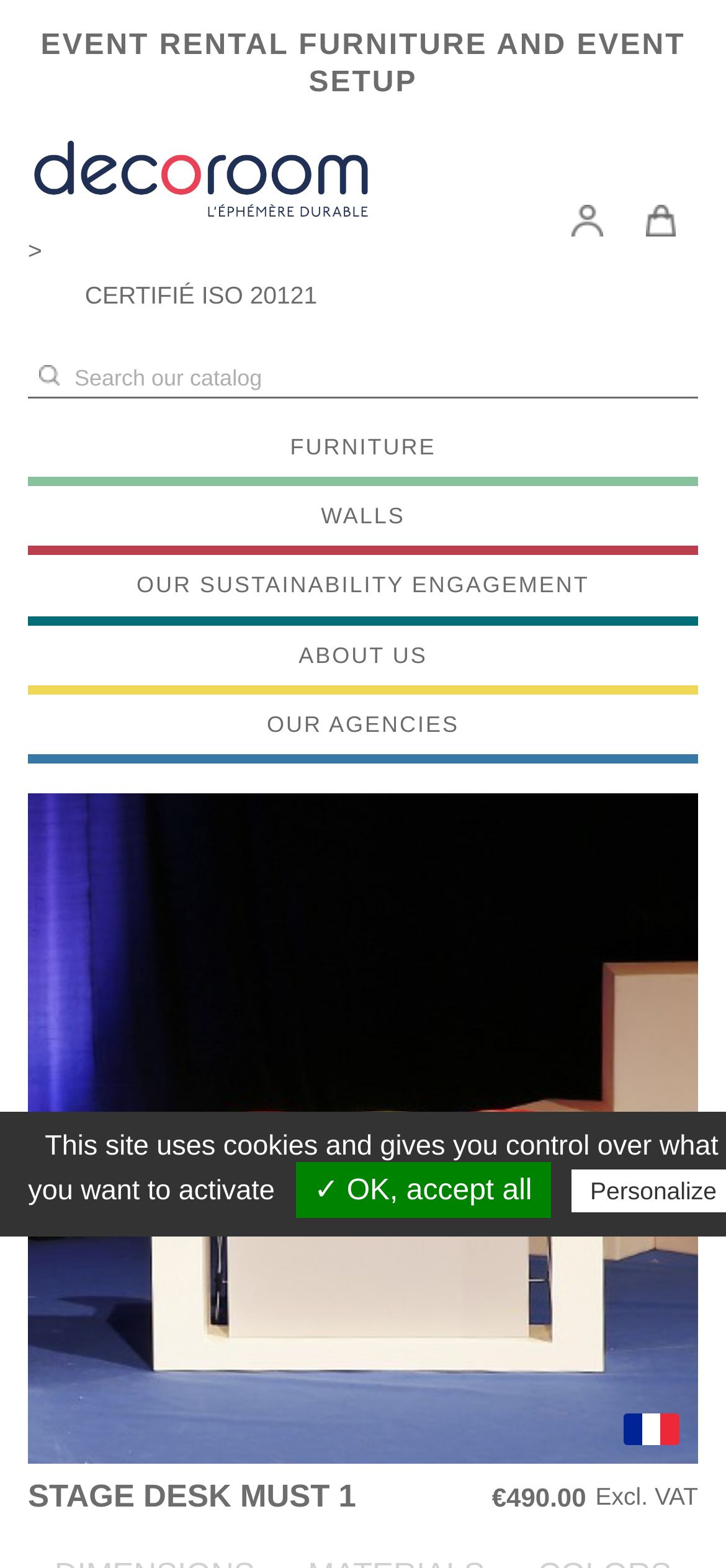Detail the various sections and features of the webpage.

The webpage is about renting furniture, specifically a Stage desk MUST 1, for events and ephemeral spaces through Decoroom. 

At the top of the page, there is a header section that spans the entire width. It contains the title "EVENT RENTAL FURNITURE AND EVENT SETUP" in a prominent font. Below the title, there is a link to Decoroom with an associated image, followed by a link to sign in. 

To the right of the Decoroom link, there are several navigation links, including "FURNITURE", "WALLS", "OUR SUSTAINABILITY ENGAGEMENT", "ABOUT US", and "OUR AGENCIES". Below these links, there is a search bar with a button and a status indicator. 

Further down the page, there is a heading "STAGE DESK MUST 1" that takes up about half of the page width. Below this heading, there is a price listed as "€490.00" with a note "Excl. VAT" to the right. 

At the bottom of the page, there is a notification about the site using cookies, with a button to "✓ OK, accept all" to the right.